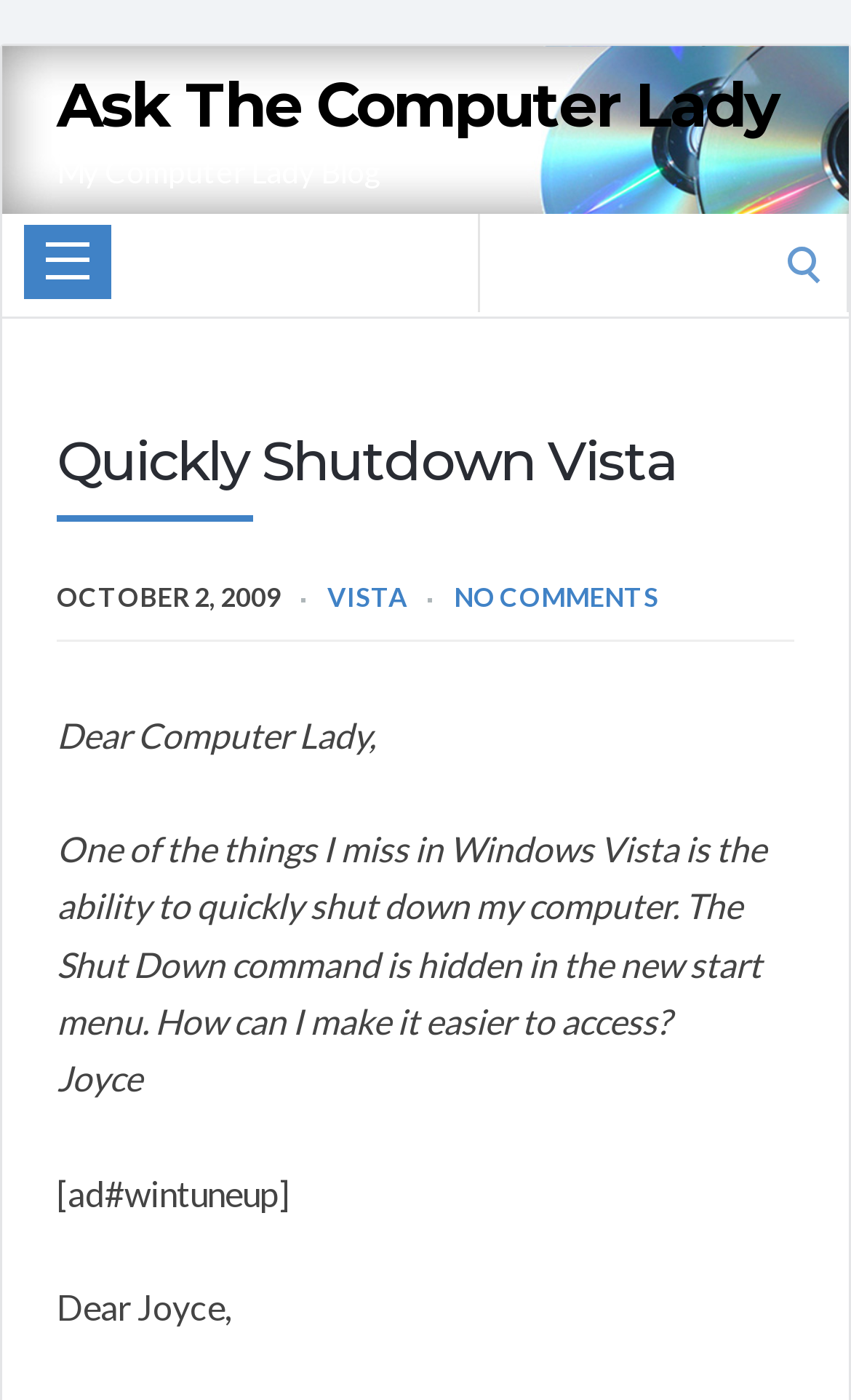Identify the bounding box for the UI element described as: "Vista". The coordinates should be four float numbers between 0 and 1, i.e., [left, top, right, bottom].

[0.385, 0.414, 0.479, 0.437]